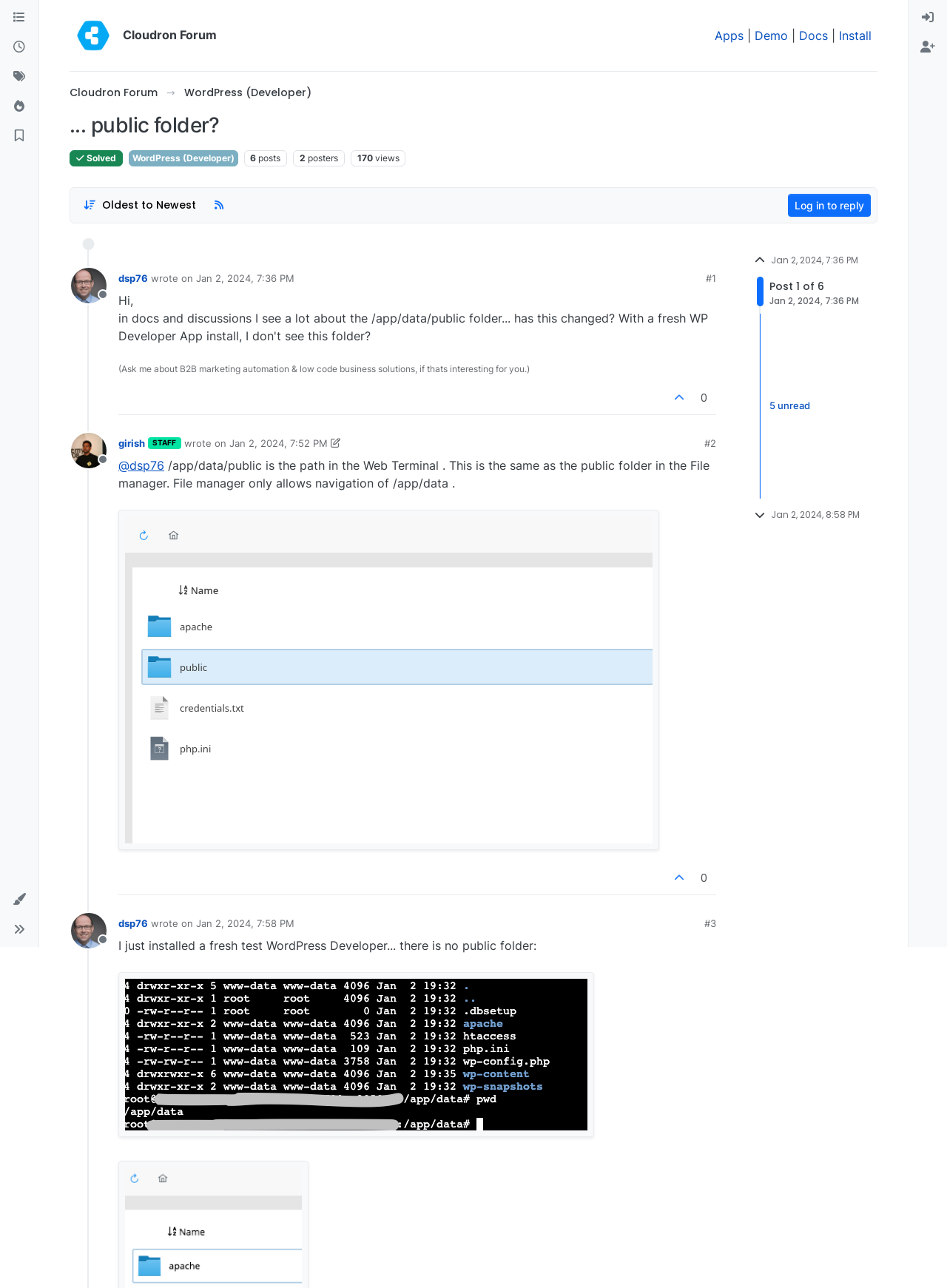Answer the following query with a single word or phrase:
How many posts are in this thread?

6